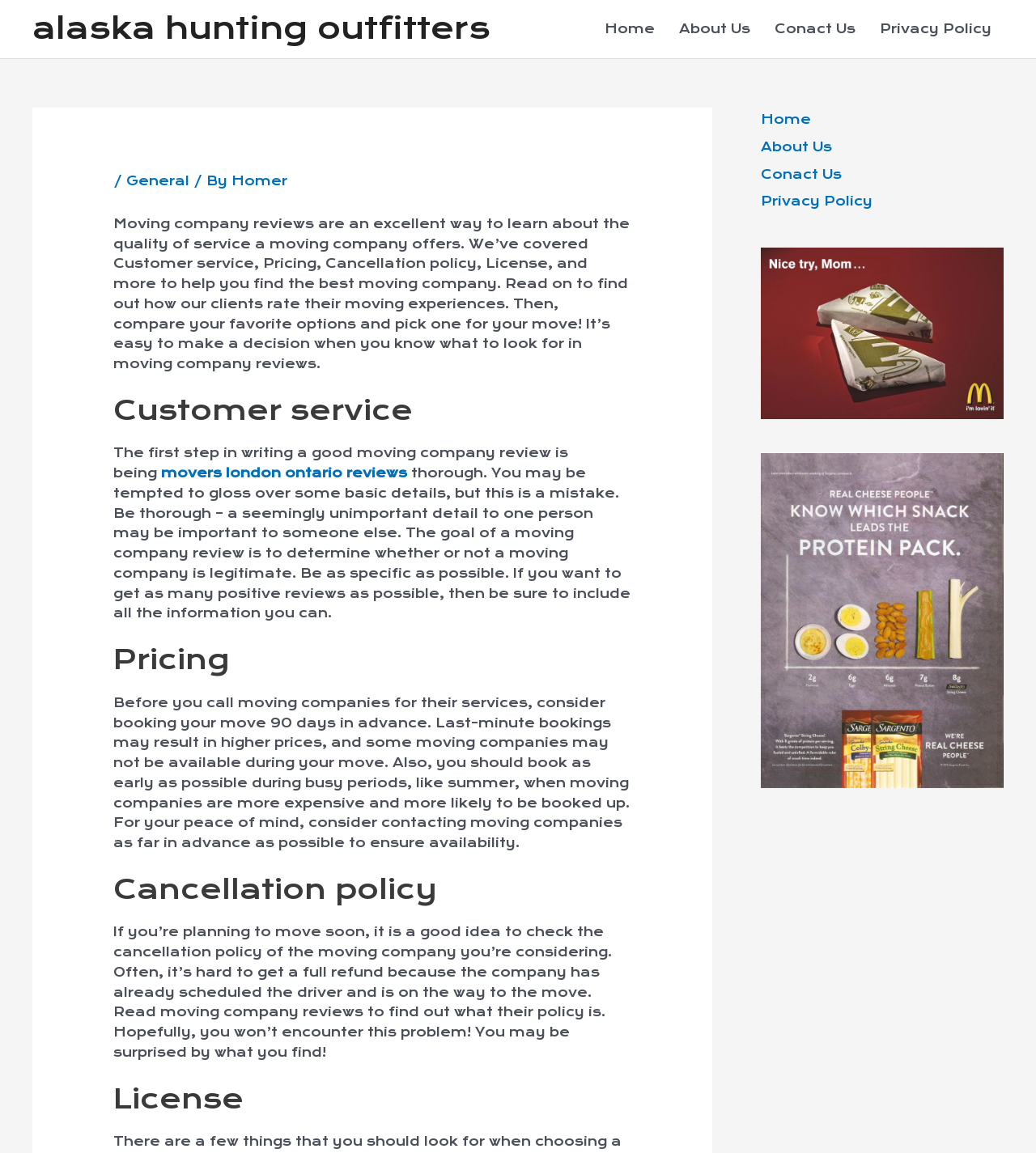Give a detailed account of the webpage's layout and content.

This webpage is about moving company reviews, specifically what to look for when reading them. At the top left, there is a link to "alaska hunting outfitters". Below it, there is a navigation menu with links to "Home", "About Us", "Conact Us", and "Privacy Policy". 

On the left side of the page, there is a header section with a title and a subheading. The title is not explicitly stated, but the subheading is a brief introduction to the importance of moving company reviews. 

The main content of the page is divided into sections, each with a heading. The sections are "Customer service", "Pricing", "Cancellation policy", and "License". Each section has a brief paragraph explaining what to look for in moving company reviews related to that topic. There are also links to external resources, such as "movers london ontario reviews", scattered throughout the text.

On the right side of the page, there are three complementary sections, but they do not contain any descriptive text or images. At the bottom right, there is a duplicate navigation menu with the same links as the top navigation menu.